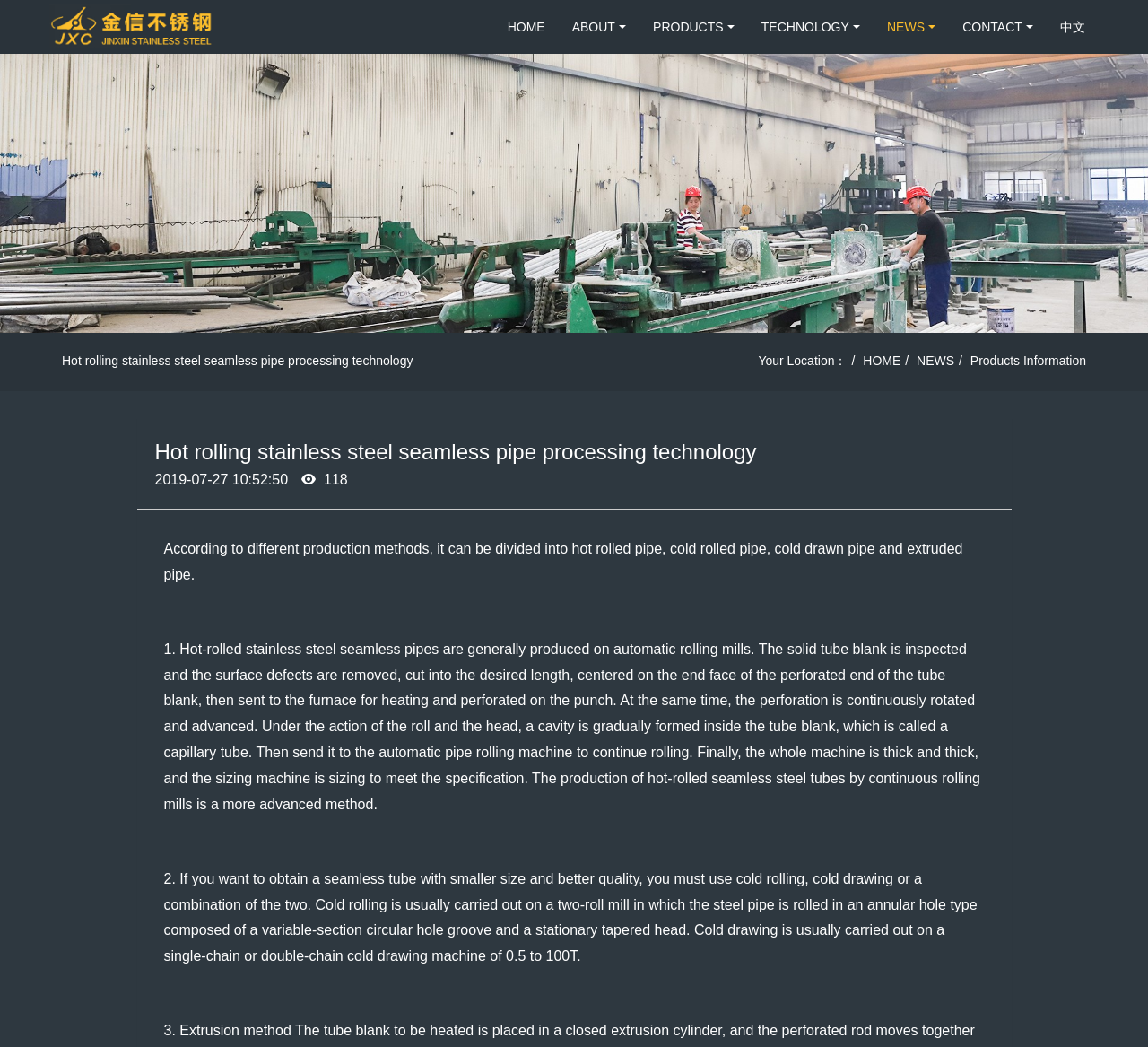What is the company name of the official website?
Please use the image to deliver a detailed and complete answer.

I found the company name by looking at the top-left corner of the webpage, where the official website link is located. The link text is 'Official Website|Zhejiang Jinxin Stainless Steel Manufacture Co., Ltd.|Stainless Steel Seamless Pipe|Stainless Steel Pipe|Stainless Steel Wire', and the company name is 'Zhejiang Jinxin Stainless Steel Manufacture Co., Ltd.'.